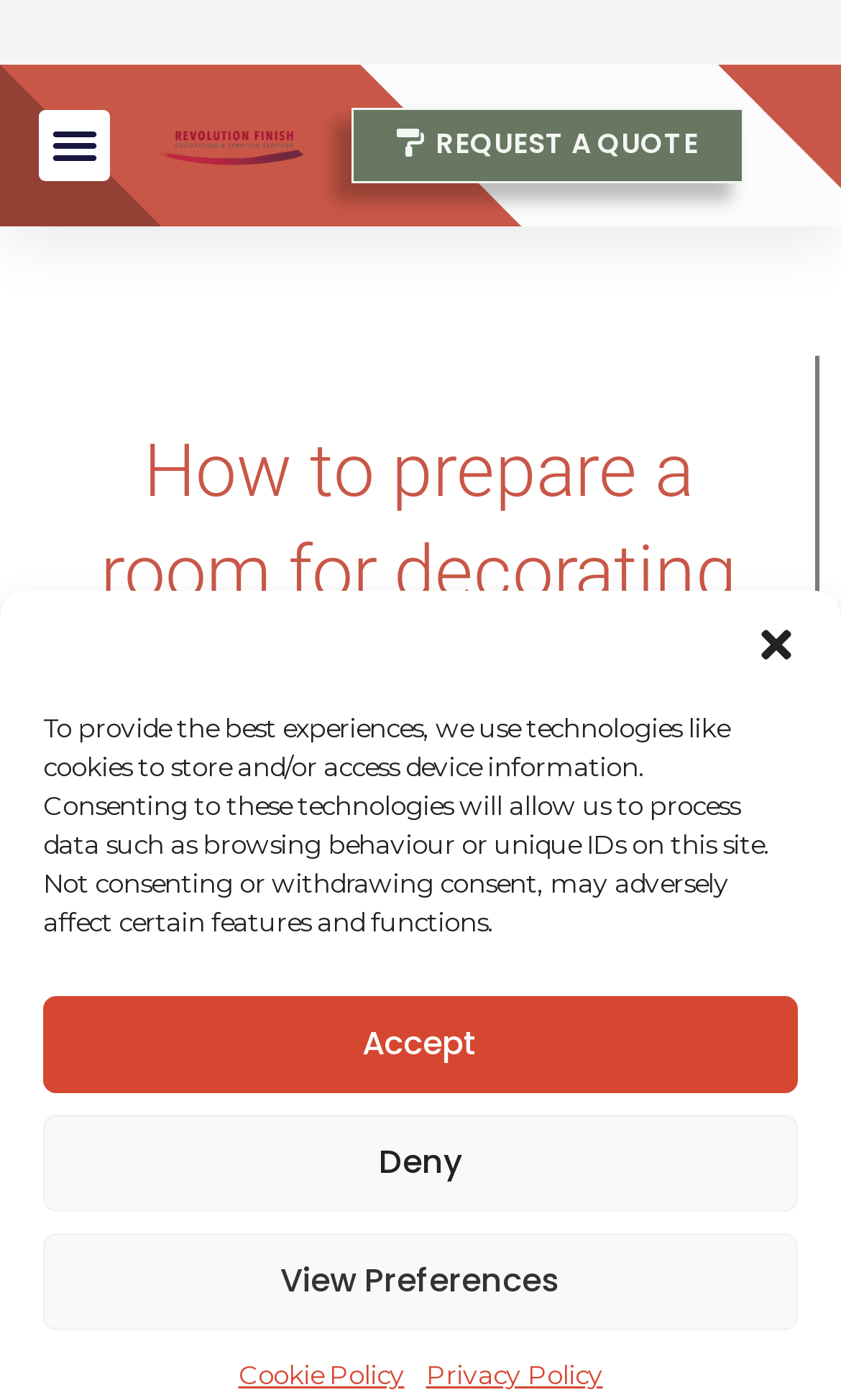Given the webpage screenshot, identify the bounding box of the UI element that matches this description: "alt="PAINTER AND DECORATOR NEAR ME"".

[0.182, 0.086, 0.367, 0.122]